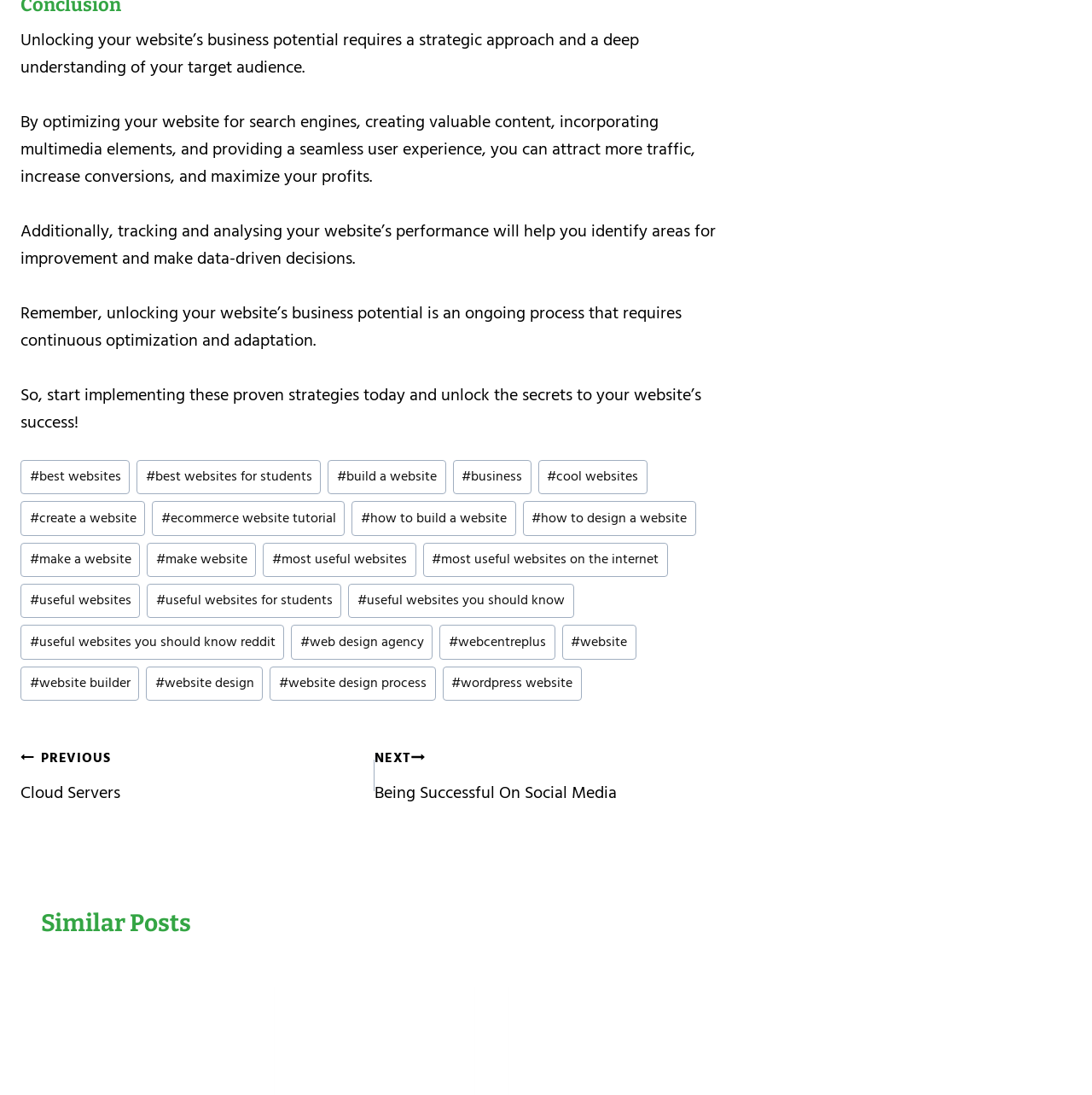Can you find the bounding box coordinates for the element that needs to be clicked to execute this instruction: "View the similar post about the next big thing in Facebook Ads Library"? The coordinates should be given as four float numbers between 0 and 1, i.e., [left, top, right, bottom].

[0.038, 0.875, 0.22, 0.997]